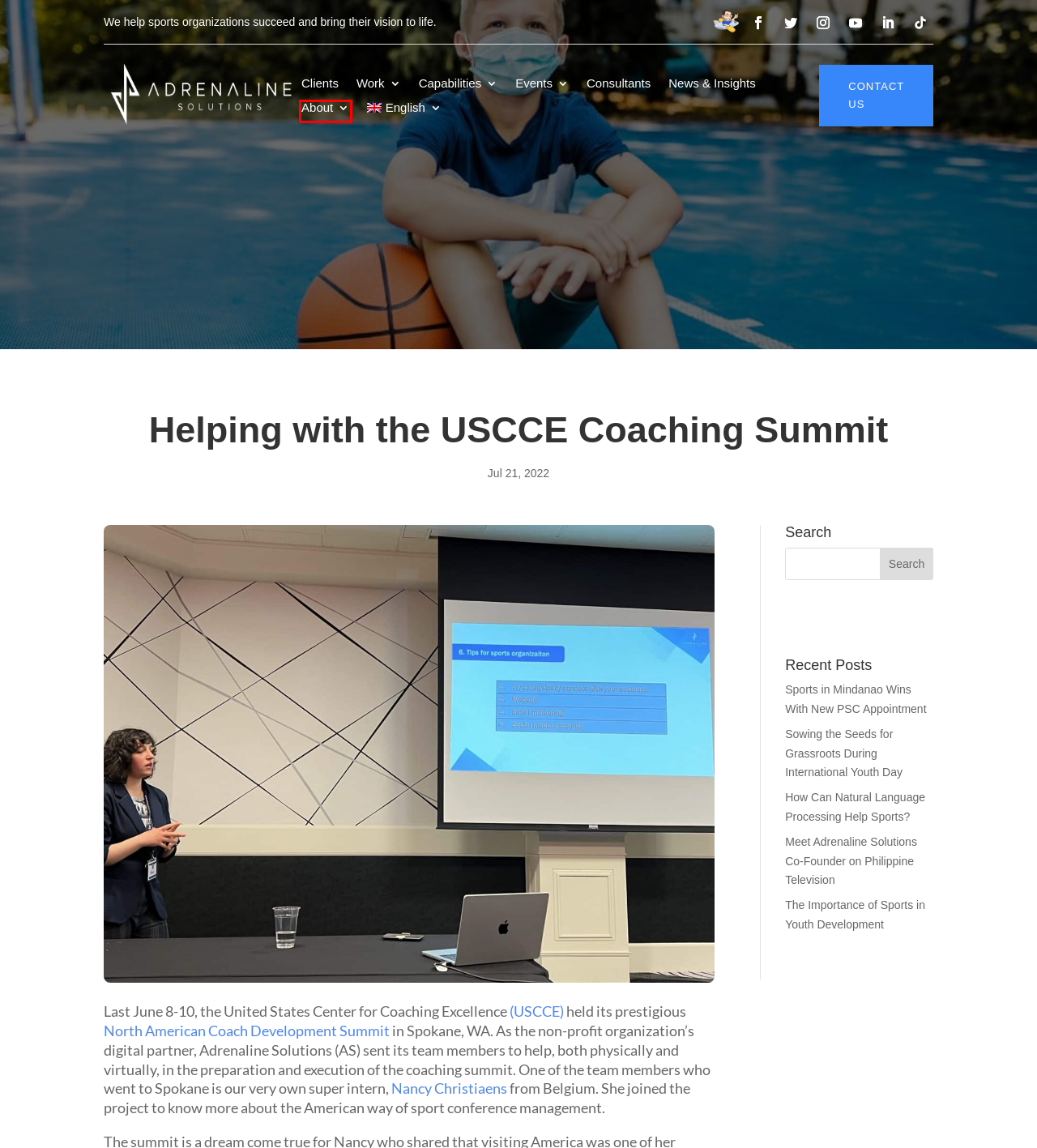Using the screenshot of a webpage with a red bounding box, pick the webpage description that most accurately represents the new webpage after the element inside the red box is clicked. Here are the candidates:
A. Capabilities | Adrenaline Solutions
B. Coach Marc on the Road | Just another WordPress site
C. Contact Us | Adrenaline Solutions
D. Sports in Mindanao Wins With New PSC Appointment | Adrenaline Solutions
E. Meet Adrenaline Solutions Co-Founder on Philippine Television | Adrenaline Solutions
F. About | Adrenaline Solutions
G. Clients | Adrenaline Solutions
H. How Can Natural Language Processing Help Sports? | Adrenaline Solutions

F